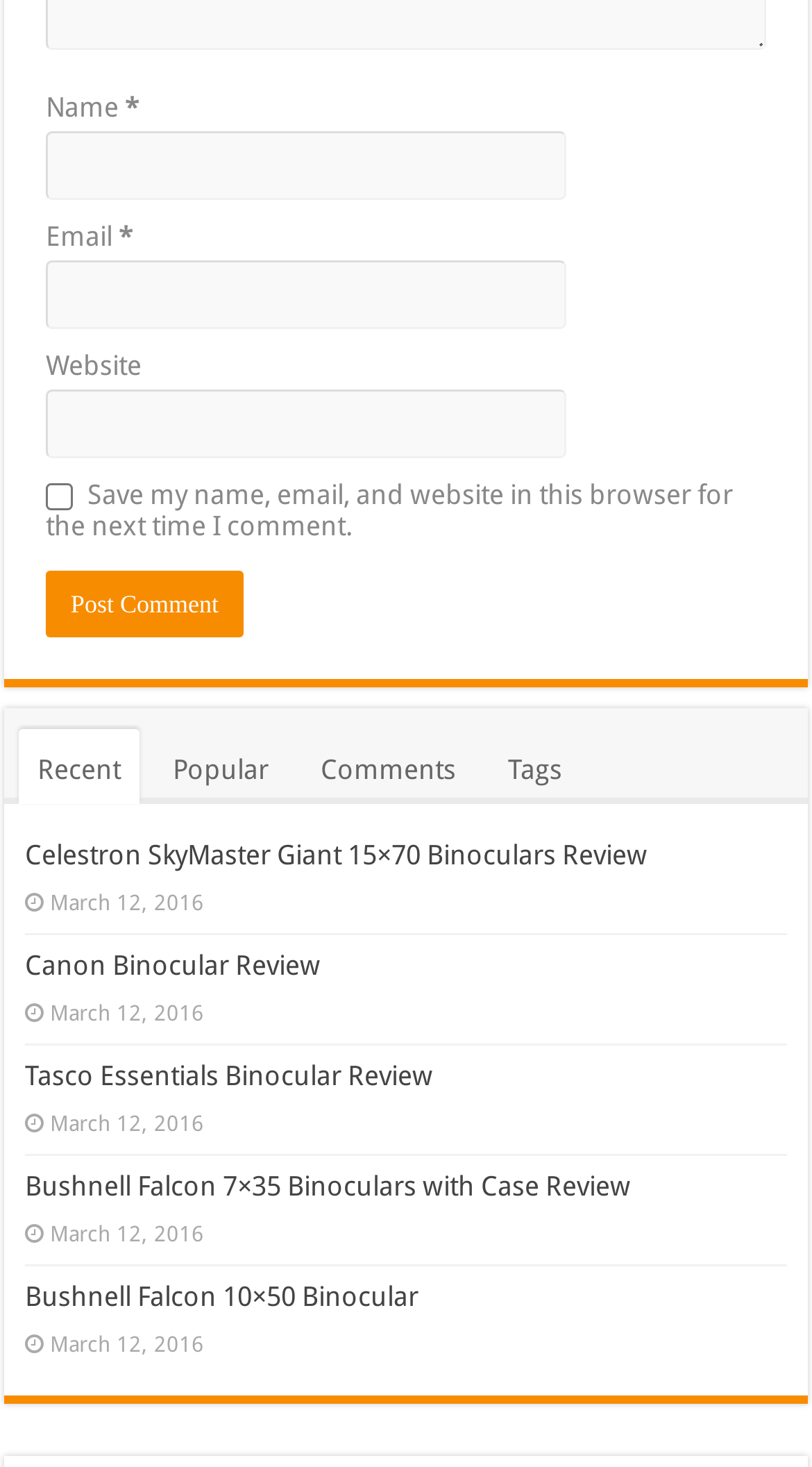What is the date of the reviews listed on this webpage?
Provide a well-explained and detailed answer to the question.

Each review heading is accompanied by a static text element displaying the date 'March 12, 2016', indicating that all the reviews were published on this date.